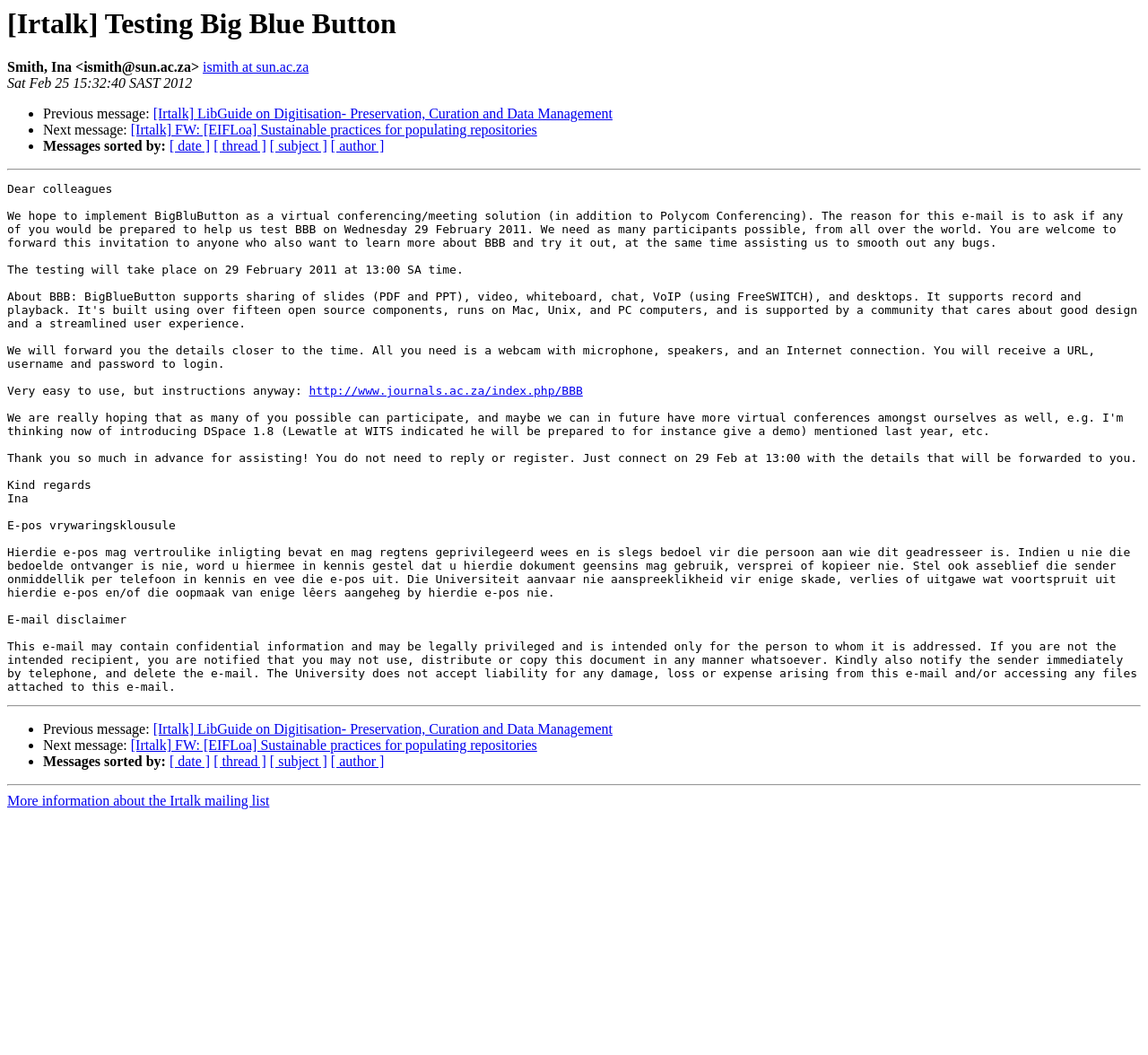What are the options to sort messages by?
Please provide a detailed and thorough answer to the question.

The options to sort messages by can be found in the links '[ date ]', '[ thread ]', '[ subject ]', and '[ author ]' which are located below the message navigation links, indicating the available sorting options.